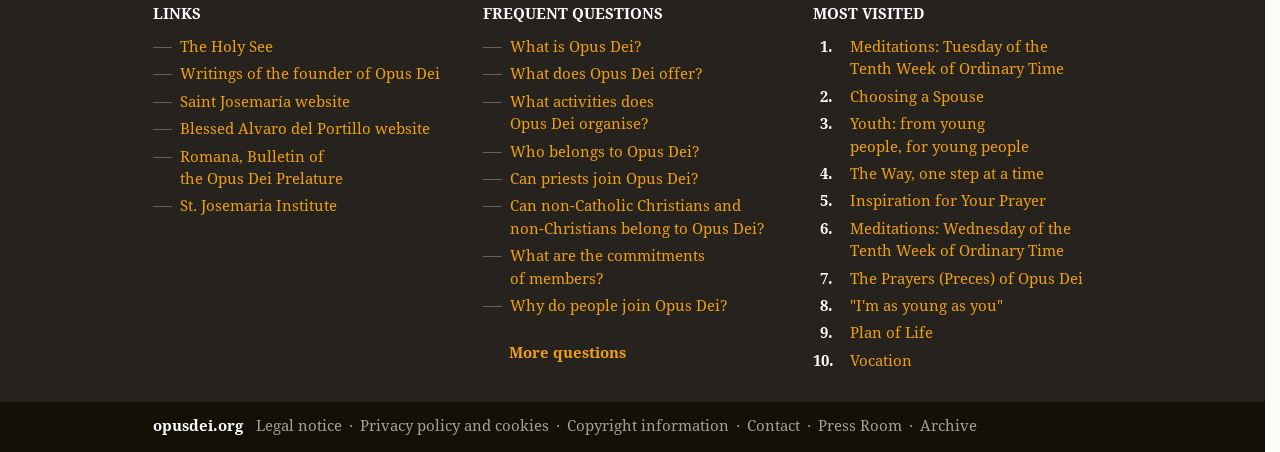Determine the bounding box coordinates for the UI element described. Format the coordinates as (top-left x, top-left y, bottom-right x, bottom-right y) and ensure all values are between 0 and 1. Element description: "I'm as young as you"

[0.664, 0.653, 0.865, 0.703]